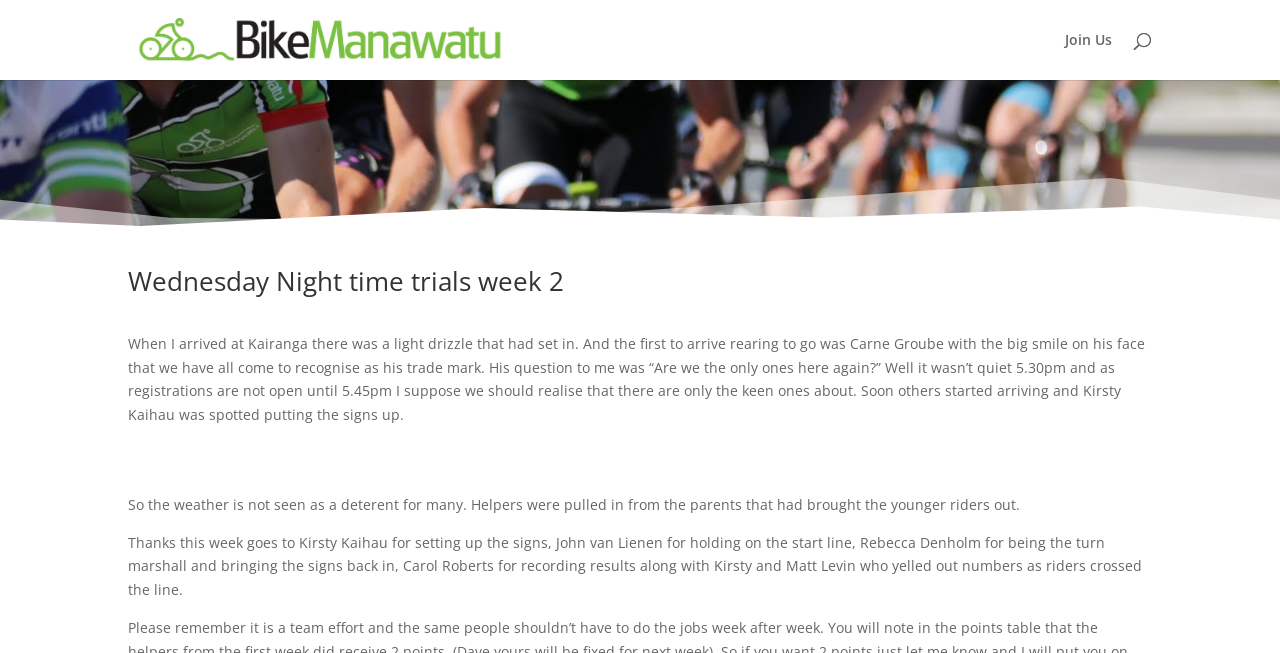Give an extensive and precise description of the webpage.

The webpage is about the Wednesday Night time trials week 2 event organized by BikeManawatu. At the top left corner, there is a link to BikeManawatu's website, accompanied by a small image of the organization's logo. On the top right corner, there is a link to "Join Us". 

Below the top section, there is a search bar that spans almost the entire width of the page. 

The main content of the webpage is divided into sections. The first section is a heading that displays the title of the event, "Wednesday Night time trials week 2". 

Below the heading, there is a block of text that describes the event. The text is divided into three paragraphs. The first paragraph talks about the author's arrival at Kairanga and the first riders to arrive. The second paragraph is a single line of text that is not readable. The third paragraph describes the weather conditions and the helpers who assisted with the event. 

The final section of the webpage is a block of text that expresses gratitude to the volunteers who helped with the event, including those who set up signs, held the start line, marshaled the turns, recorded results, and yelled out numbers as riders crossed the line.